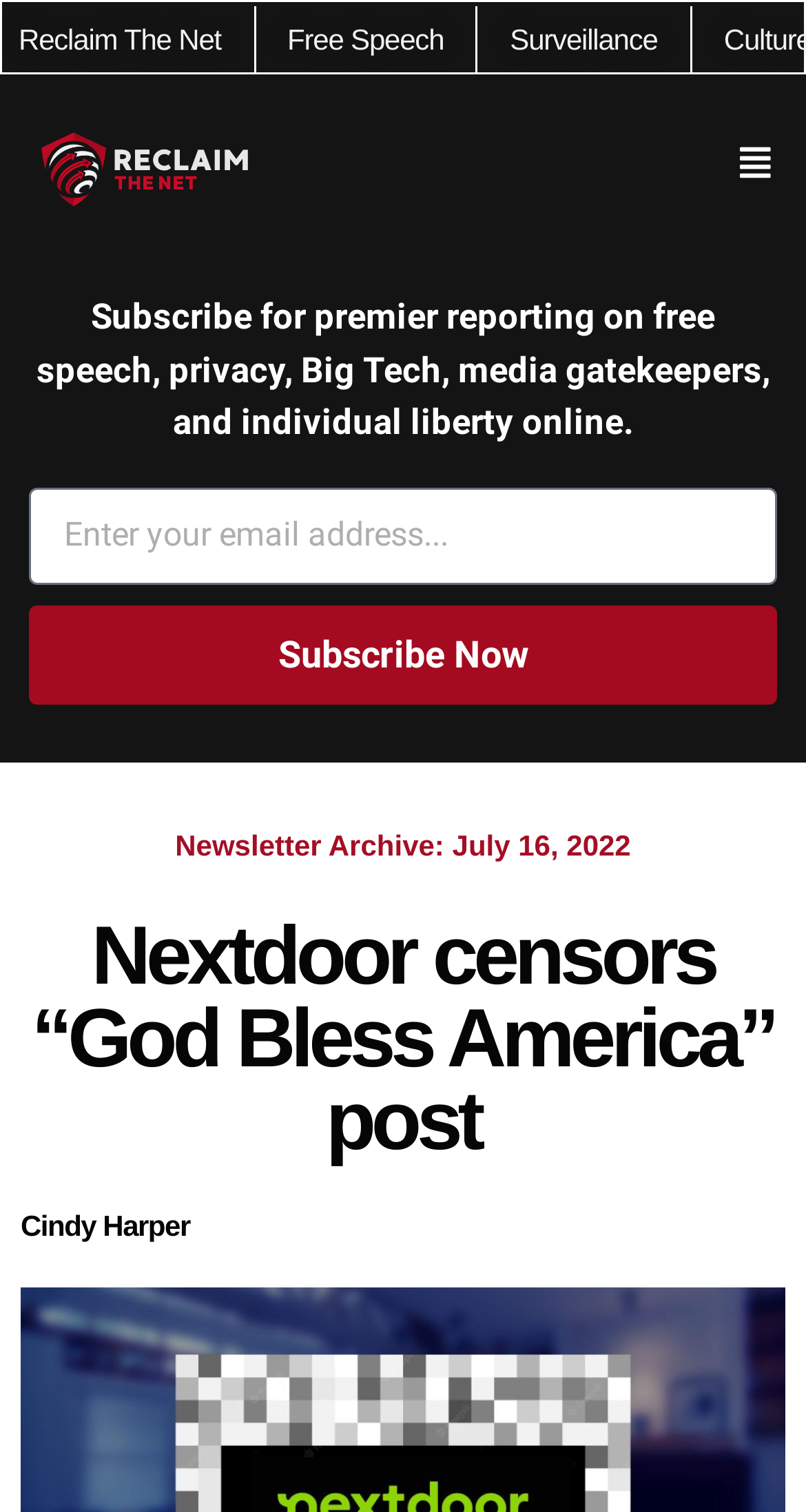Answer in one word or a short phrase: 
What is the date mentioned in the newsletter archive?

July 16, 2022